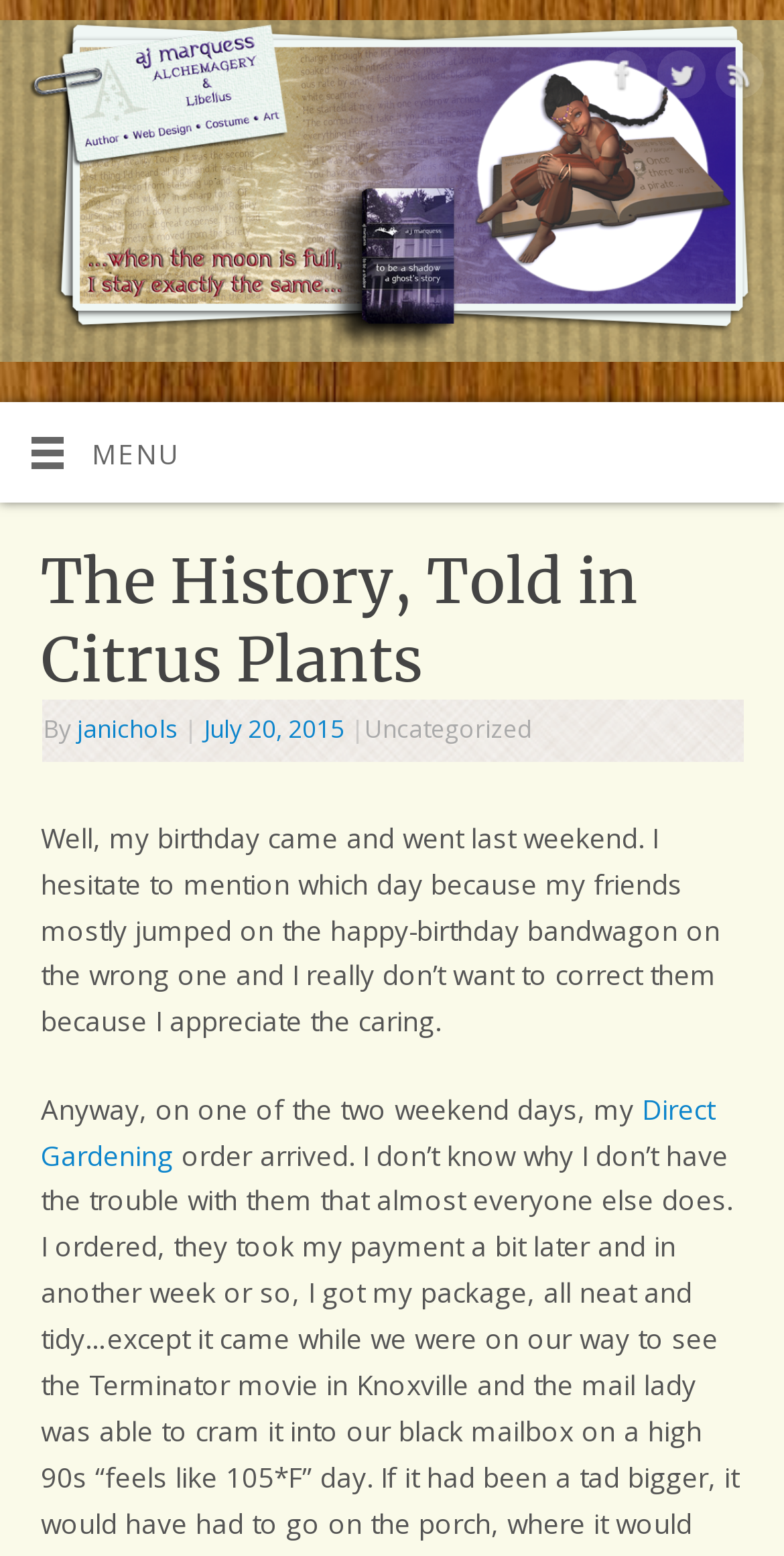Please answer the following question using a single word or phrase: 
What is the category of this article?

Uncategorized